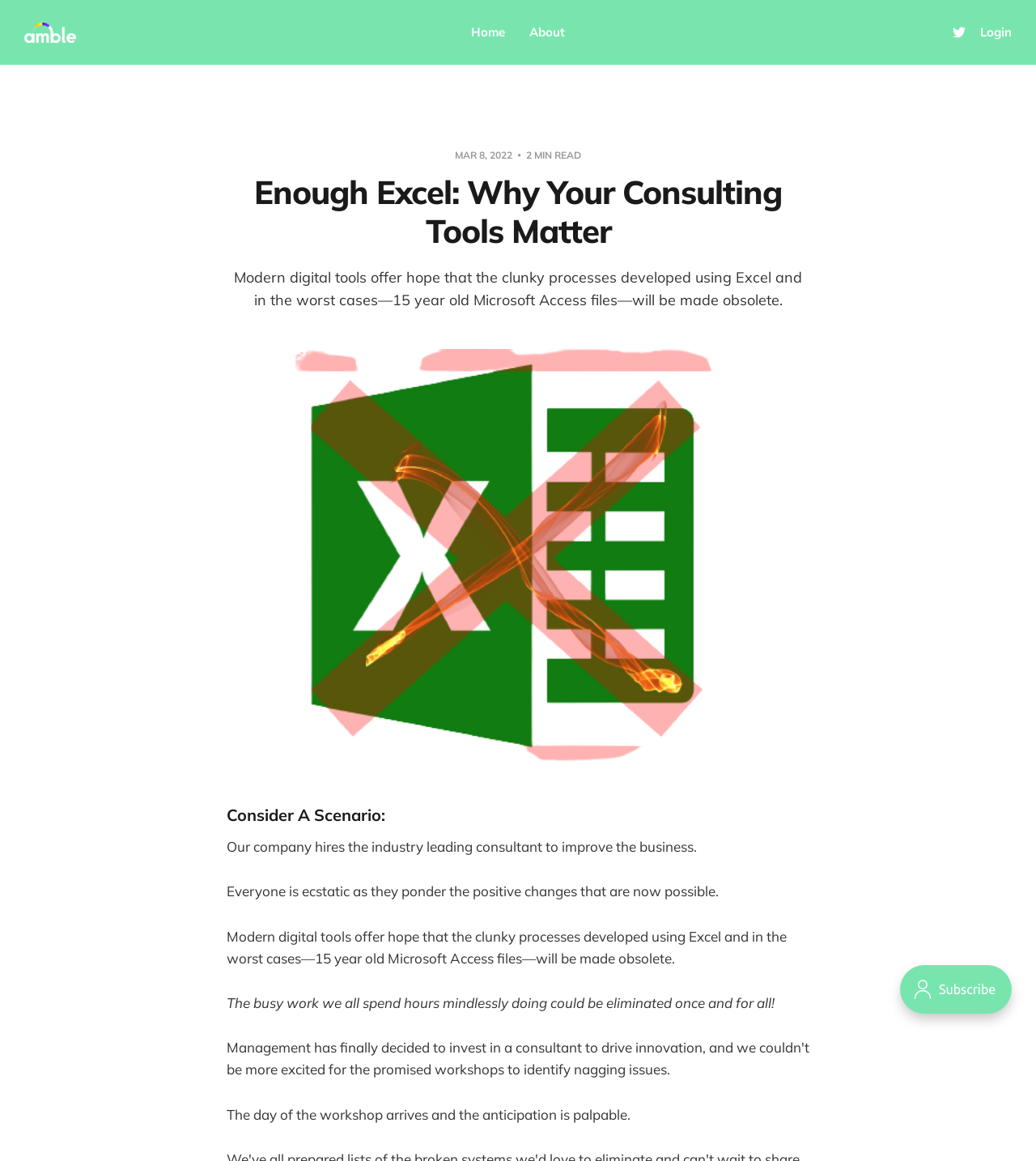Illustrate the webpage with a detailed description.

This webpage is about the importance of modern digital tools in consulting, particularly in replacing outdated processes that rely on Excel and Microsoft Access files. 

At the top left corner, there is a link to "Amble Ideas" accompanied by an image. To the right of this, there are links to "Home" and "About". On the top right corner, there is a link to "Twitter" with an image, and a "Login" button. 

Below these navigation elements, there is a header section that displays the date "MAR 8, 2022" and the reading time "2 MIN READ". The main title of the article, "Enough Excel: Why Your Consulting Tools Matter", is prominently displayed. 

The article begins with a brief introduction, stating that modern digital tools offer hope to replace clunky processes developed using Excel and Microsoft Access files. 

Below the introduction, there is a large image that takes up most of the width of the page. 

The article then presents a scenario, "Consider A Scenario:", where a company hires a leading consultant to improve their business. The scenario is described in several paragraphs of text, which outline the anticipation and excitement of the company's employees as they expect positive changes. 

At the bottom of the page, there is an iframe element, which appears to be a portal trigger.